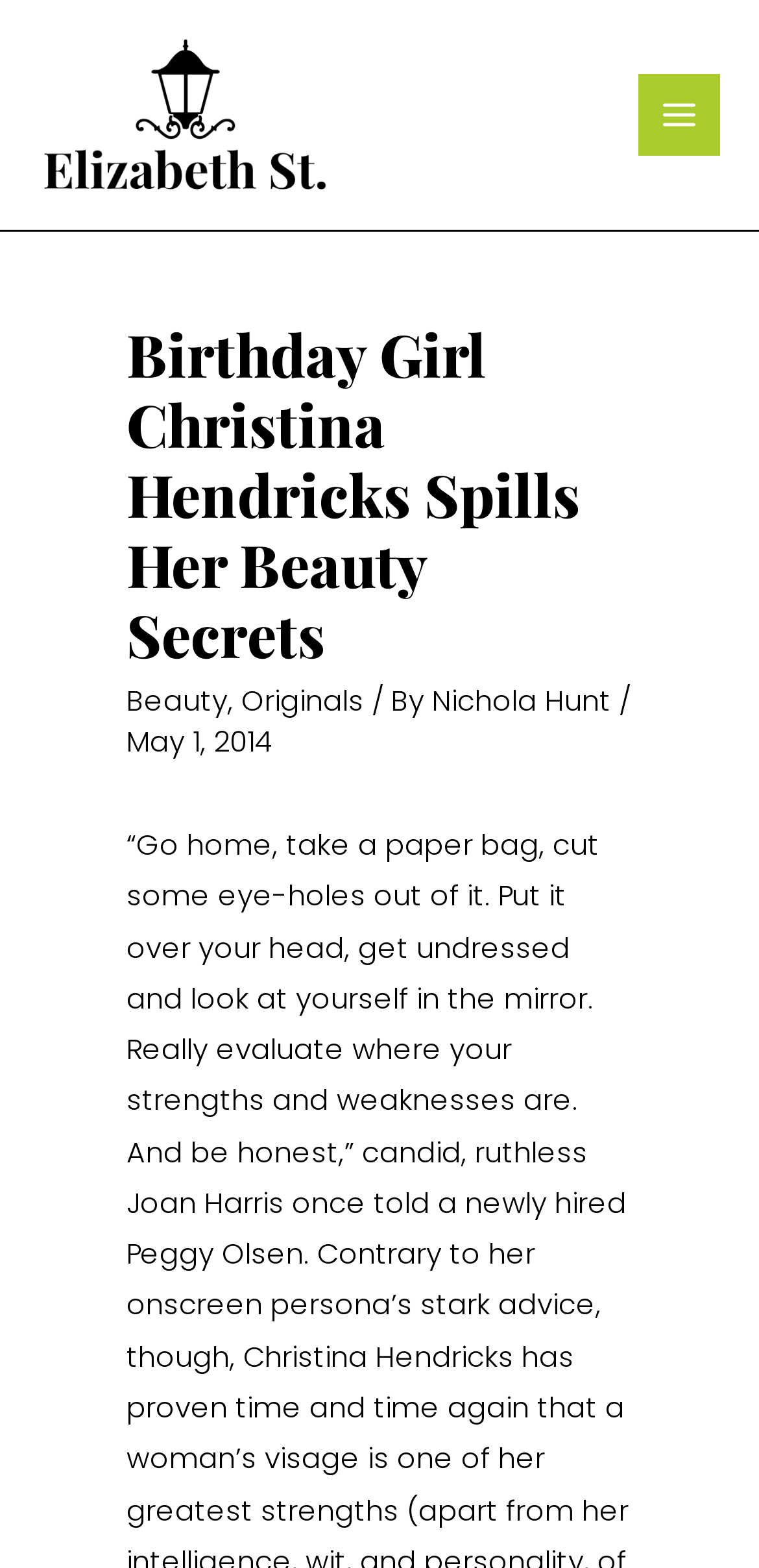Please find and report the primary heading text from the webpage.

Birthday Girl Christina Hendricks Spills Her Beauty Secrets